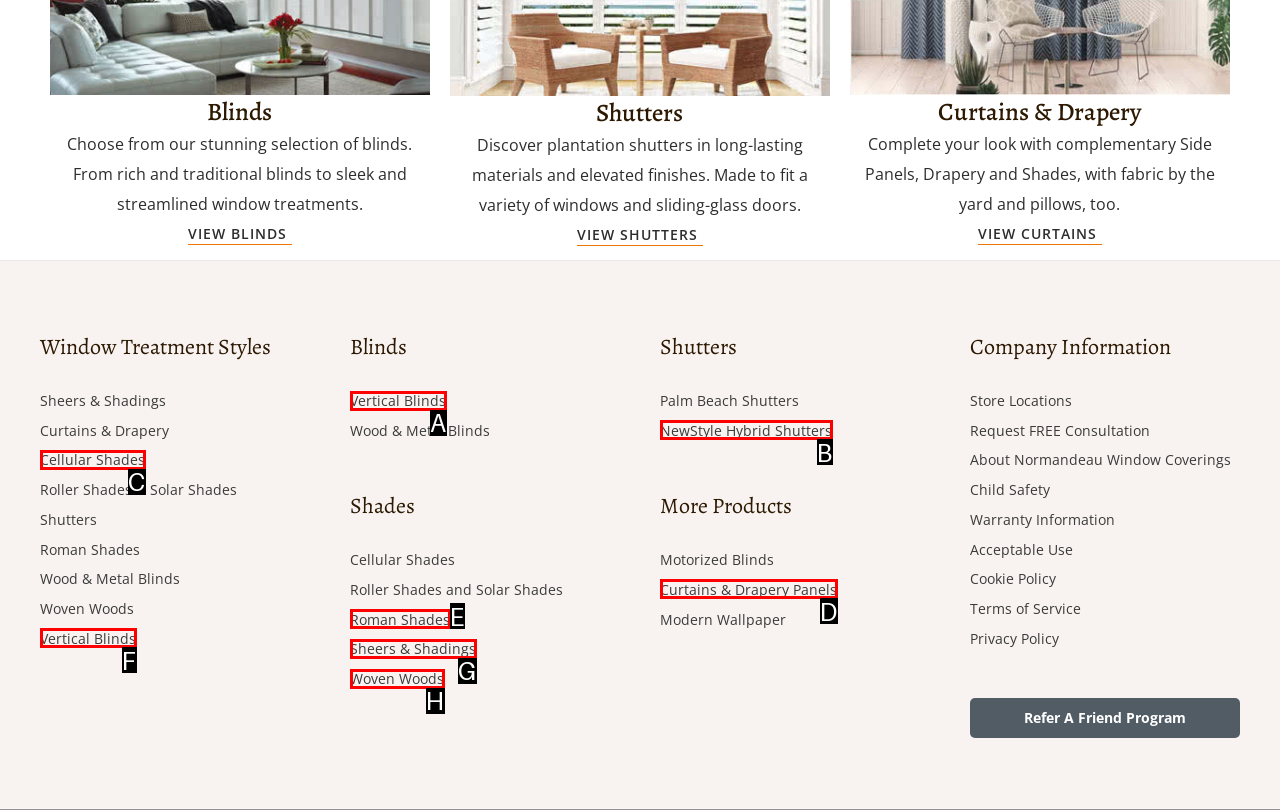Identify the HTML element that corresponds to the description: Vertical Blinds Provide the letter of the correct option directly.

F